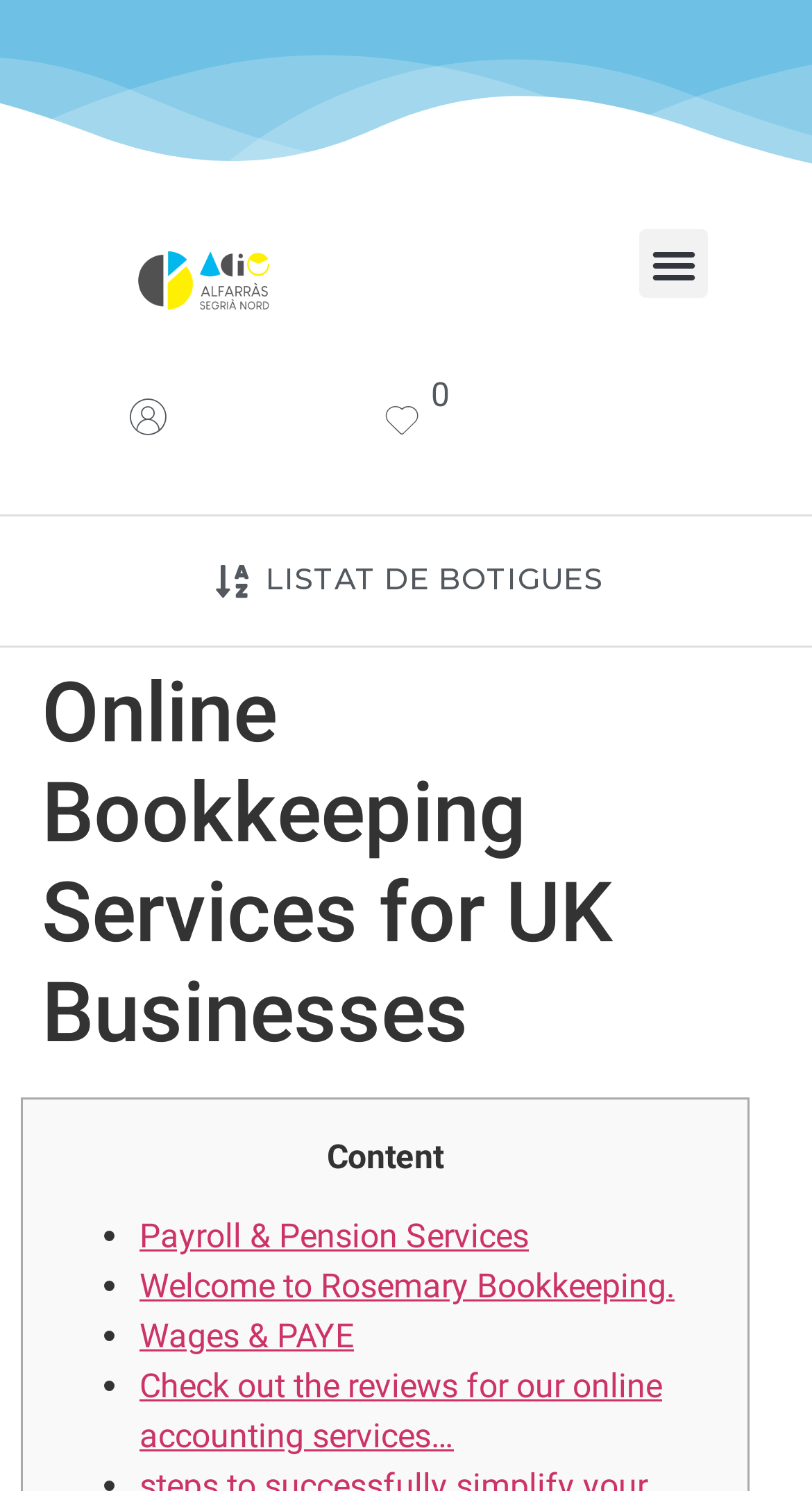What is the main title displayed on this webpage?

Online Bookkeeping Services for UK Businesses